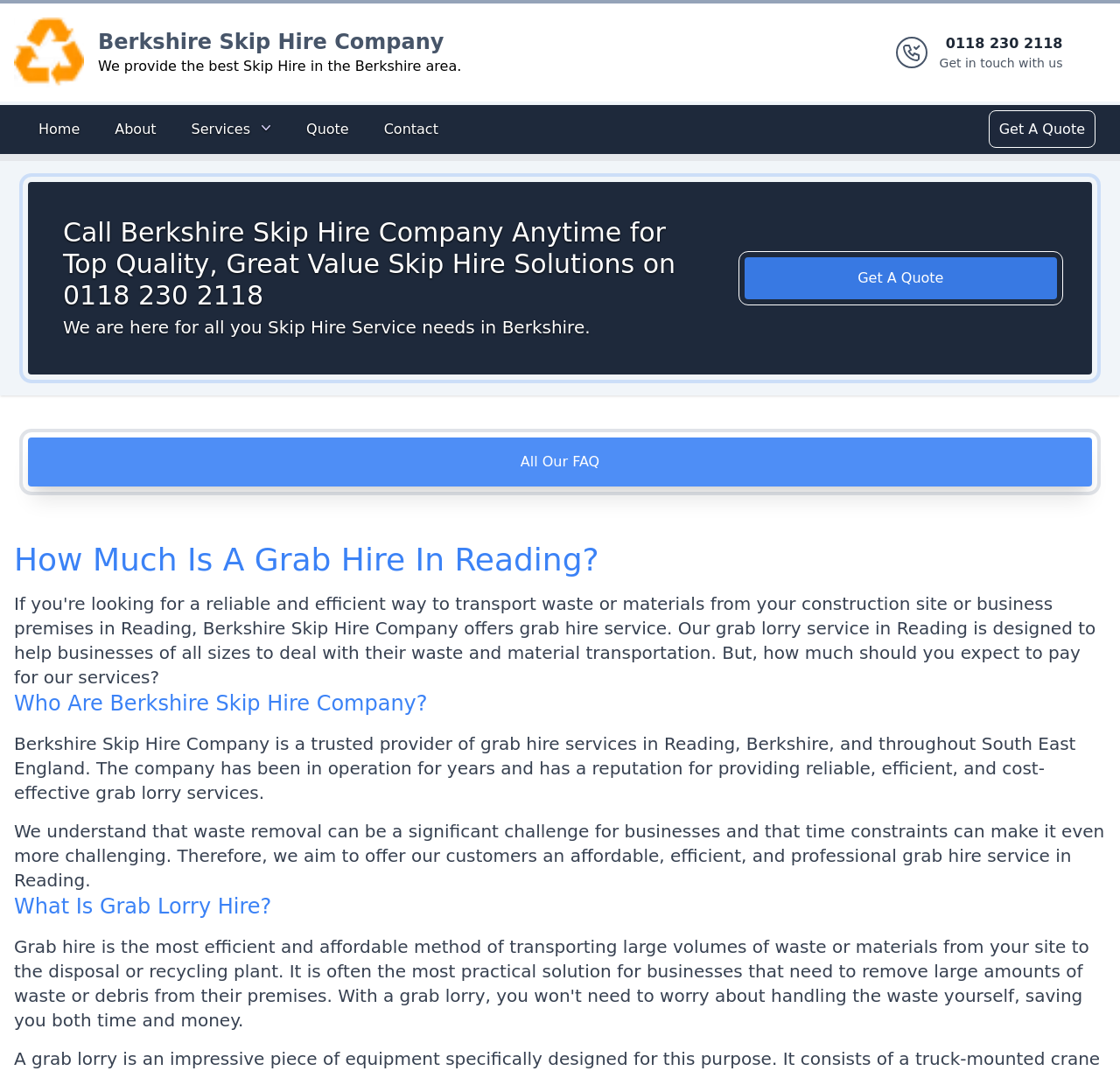Locate the bounding box coordinates of the item that should be clicked to fulfill the instruction: "Read about grab lorry hire".

[0.012, 0.833, 0.988, 0.859]